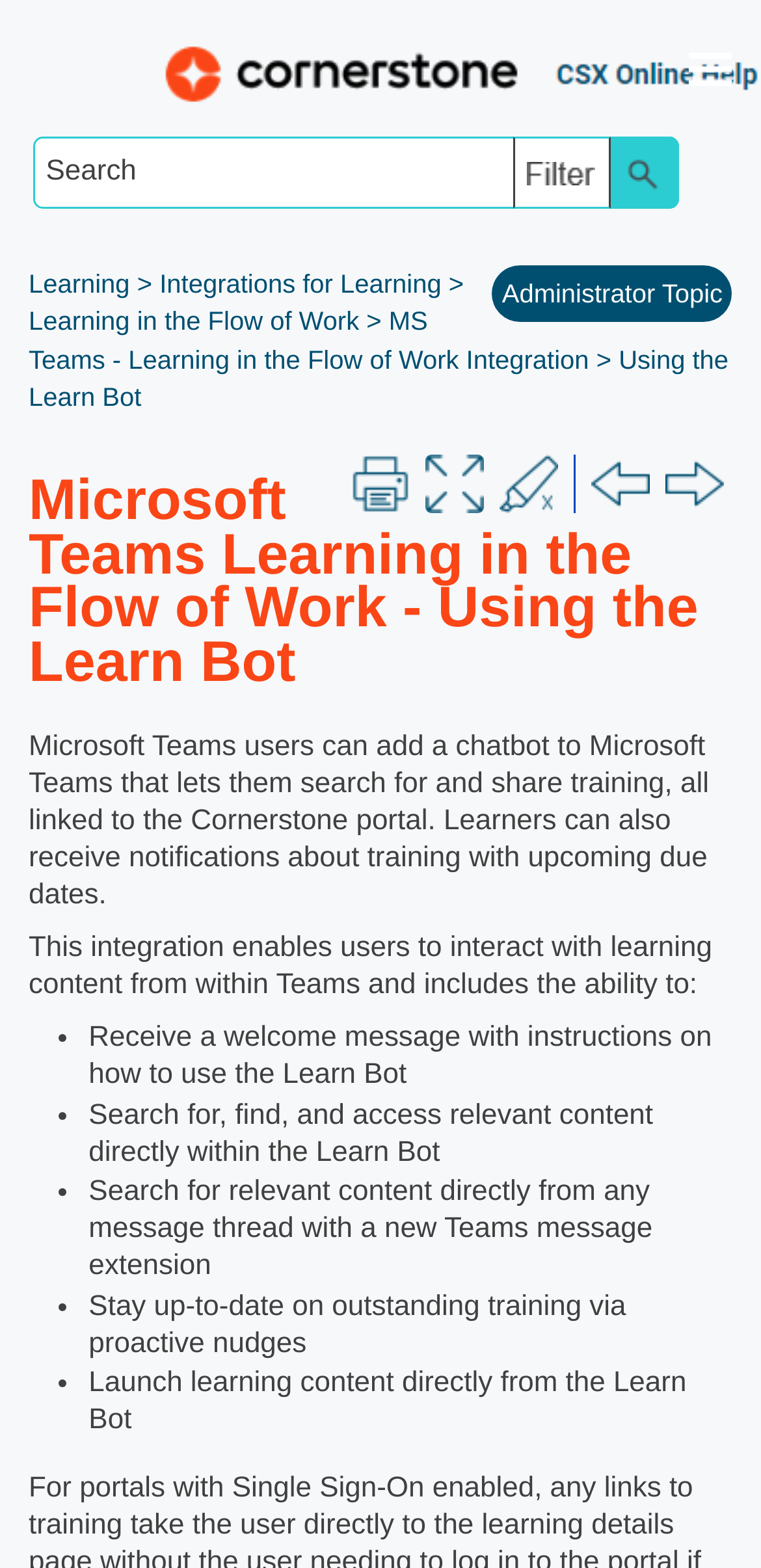Give a comprehensive overview of the webpage, including key elements.

The webpage is about Microsoft Teams Learning in the Flow of Work, specifically using the Learn Bot. At the top, there is a "Skip To Main Content" link, followed by a "Show Navigation Panel" button with an accompanying image. A search box is located on the top right, accompanied by a "Search Filter" button and a "Submit Search" button.

Below the search box, there is a "Administrator Topic" heading, followed by a navigation section with breadcrumbs. The breadcrumbs display a hierarchical structure, showing the path from "Learning" to "Integrations for Learning" to "Learning in the Flow of Work" and finally to "MS Teams - Learning in the Flow of Work Integration" and "Using the Learn Bot".

On the right side of the breadcrumbs, there are several buttons, including "Print", "Expand all", "Remove Highlights", "Navigate previous", and "Navigate next", each with an accompanying image.

The main content of the page is divided into two sections. The first section has a heading that matches the page title, followed by a paragraph of text that describes the Learn Bot's functionality. The second section is a list of features, each preceded by a bullet point, that outlines the capabilities of the Learn Bot, including receiving welcome messages, searching for content, and staying up-to-date on outstanding training.